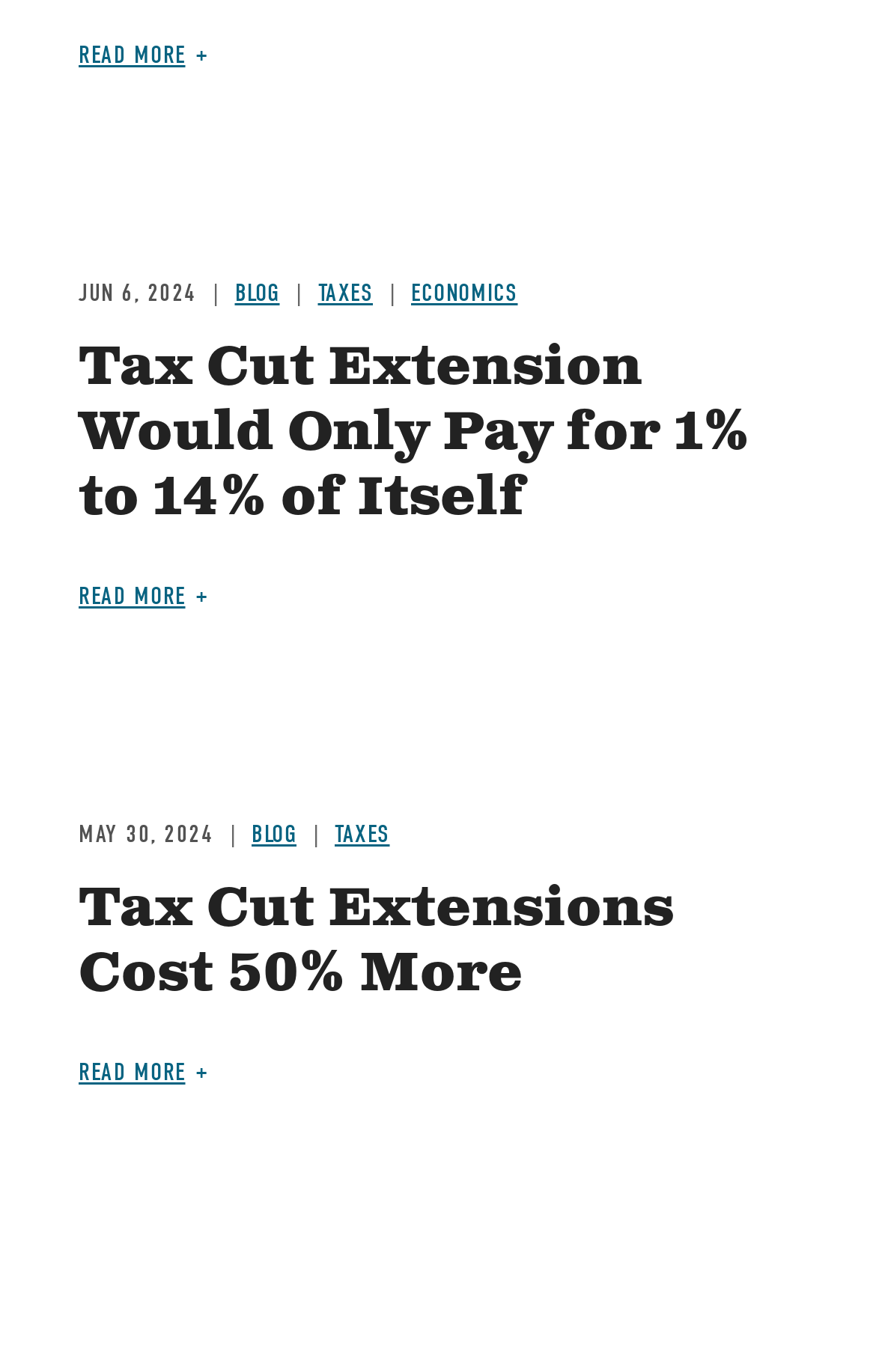Using the image as a reference, answer the following question in as much detail as possible:
What is the date of the first article?

I found the date by looking at the time element in the first article, which has a bounding box coordinate of [0.09, 0.204, 0.224, 0.225] and contains the text 'JUN 6, 2024'.